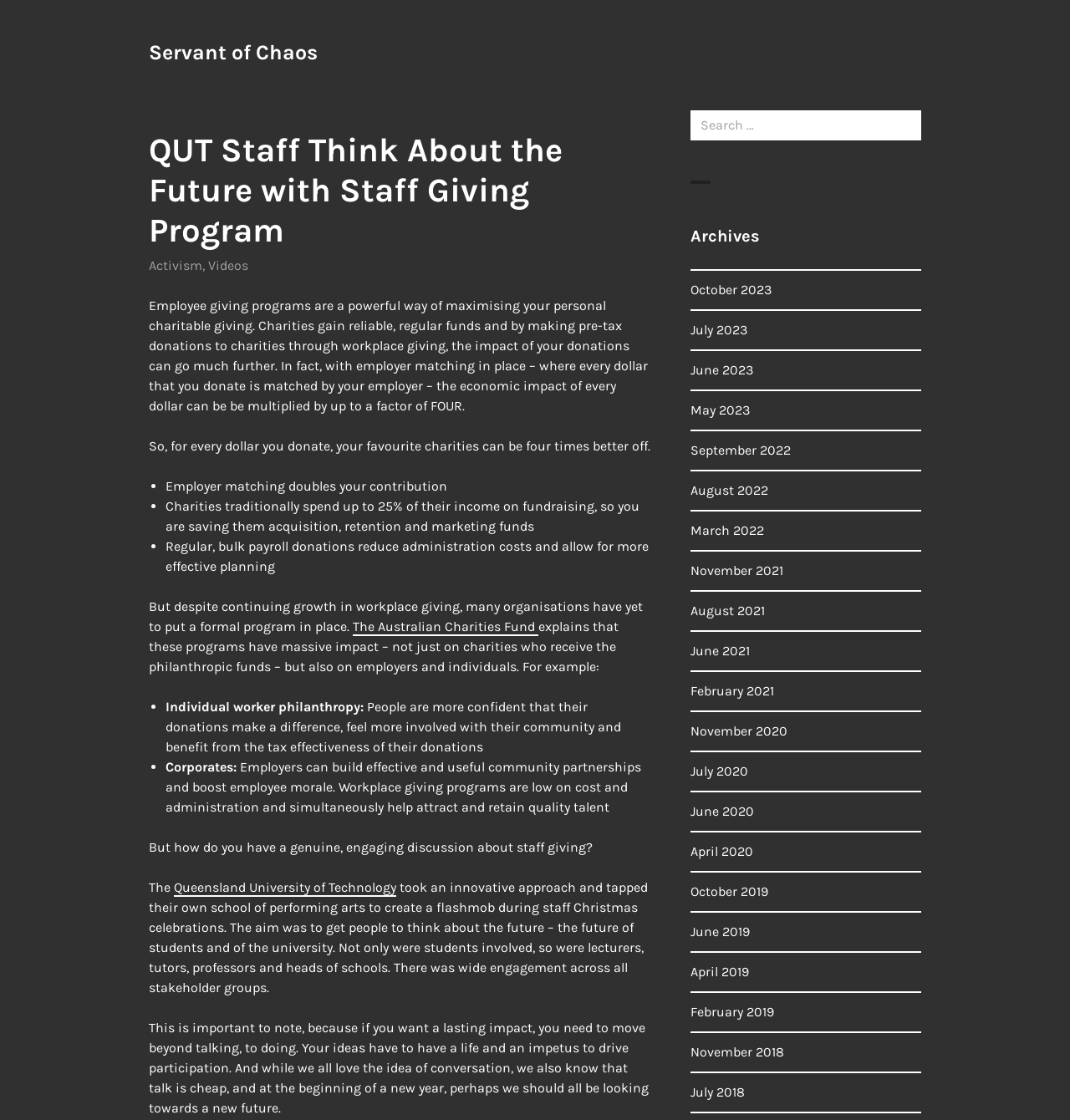Please predict the bounding box coordinates of the element's region where a click is necessary to complete the following instruction: "Search for something". The coordinates should be represented by four float numbers between 0 and 1, i.e., [left, top, right, bottom].

[0.645, 0.099, 0.861, 0.143]